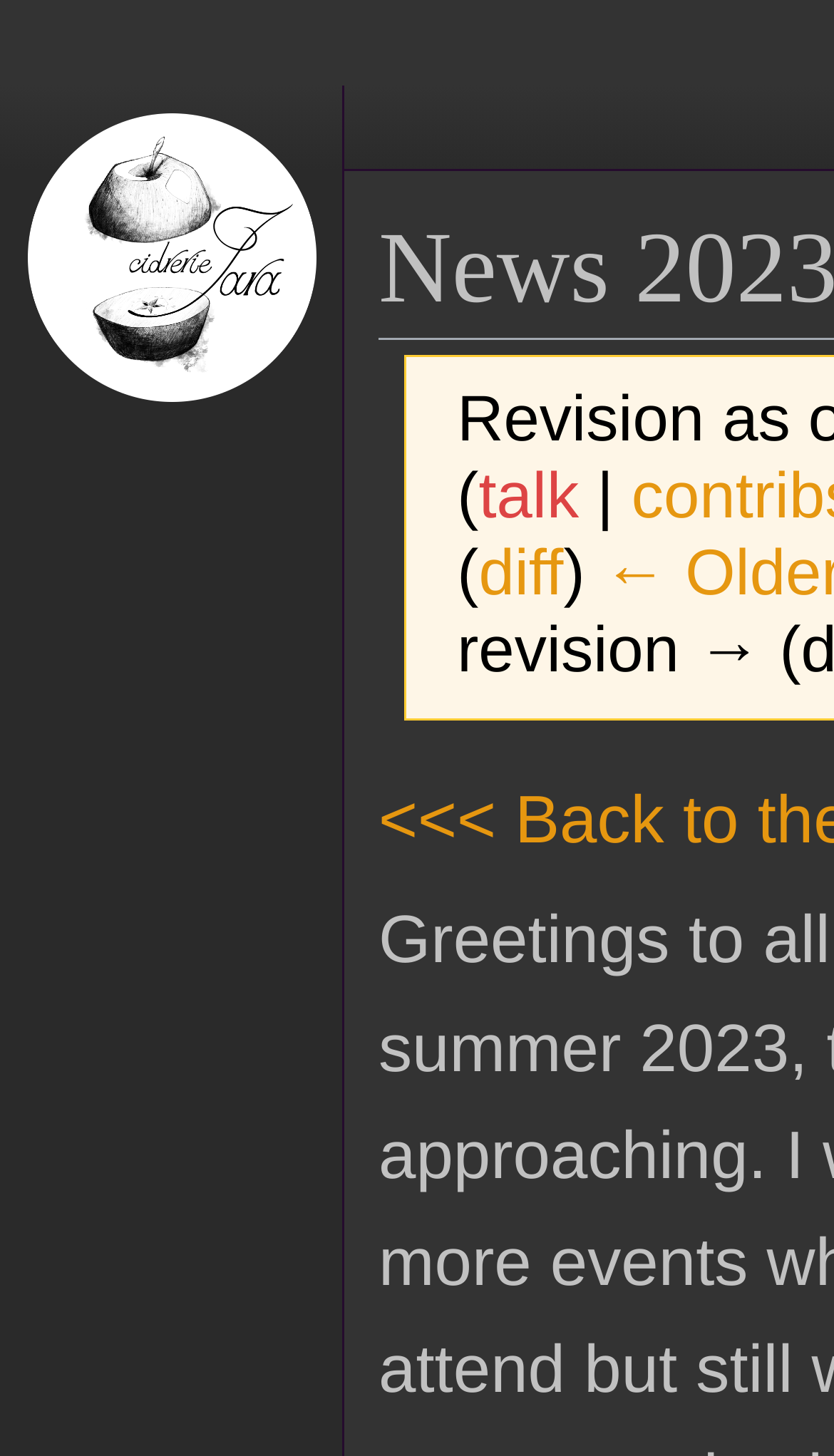What is the purpose of the 'Jump to:' section?
Please use the image to provide a one-word or short phrase answer.

Navigation